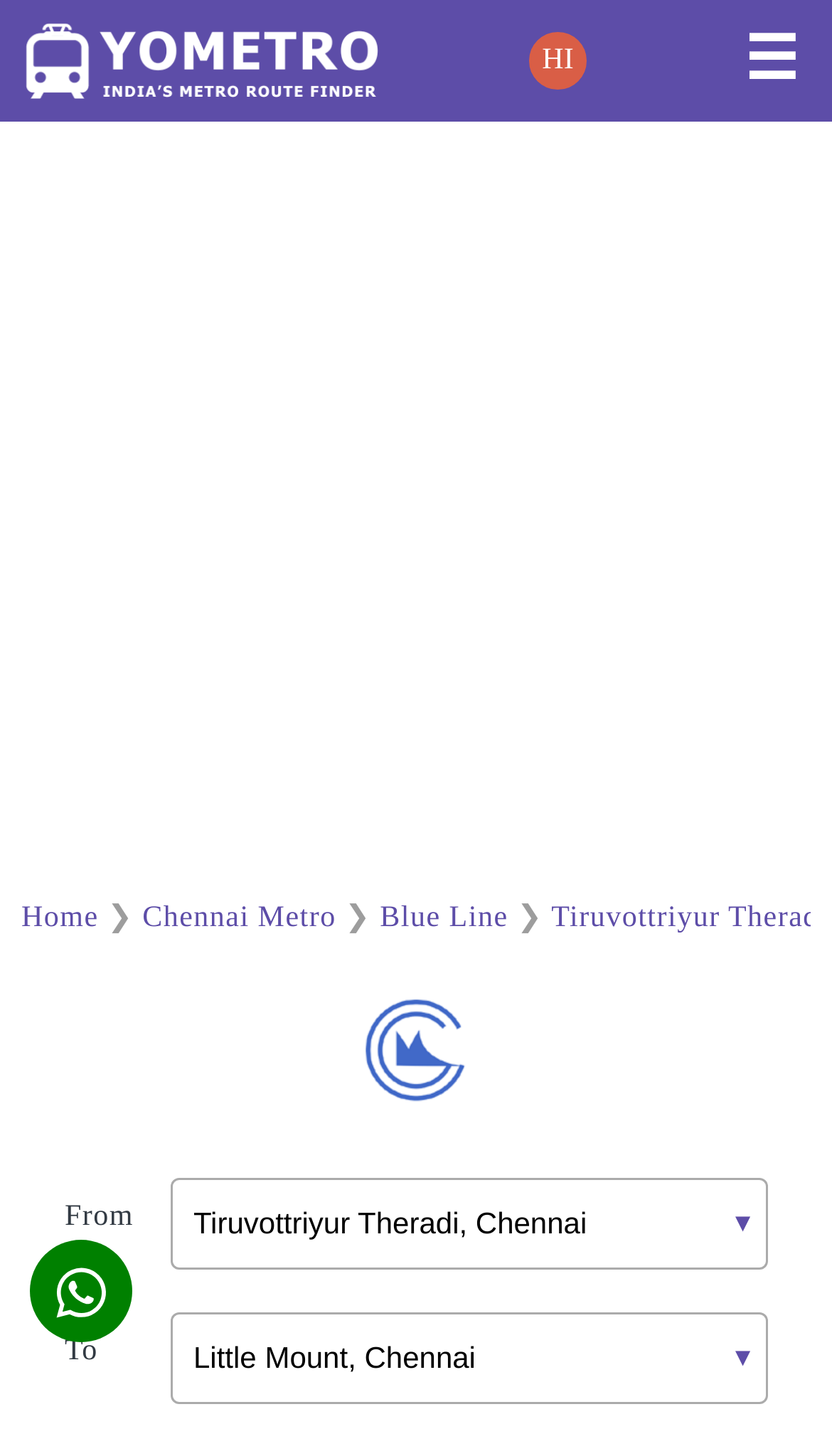Elaborate on the information and visuals displayed on the webpage.

This webpage is a route finder for Chennai Metro, specifically showing the route from Tiruvottriyur Theradi Metro Station to Little Mount Metro Station. 

At the top left, there is a logo of YoMetro, which is a link to the route finder. Next to it, there is a language selection button with the text "HI". On the top right, there is a button with a hamburger menu icon. 

Below the top section, there is a large advertisement region that spans the entire width of the page. 

Underneath the advertisement, there is a navigation menu with links to "Home", "Chennai Metro", and "Blue Line". The "Chennai Metro" link has an associated image. 

The main content of the page is a table with two rows, each representing the from and to stations. The "From" section has a dropdown combobox with the selected station "Tiruvottriyur Theradi, Chennai" displayed. The "To" section also has a dropdown combobox with the selected station "Little Mount, Chennai" displayed. 

At the bottom left, there is a button to share the route by WhatsApp.